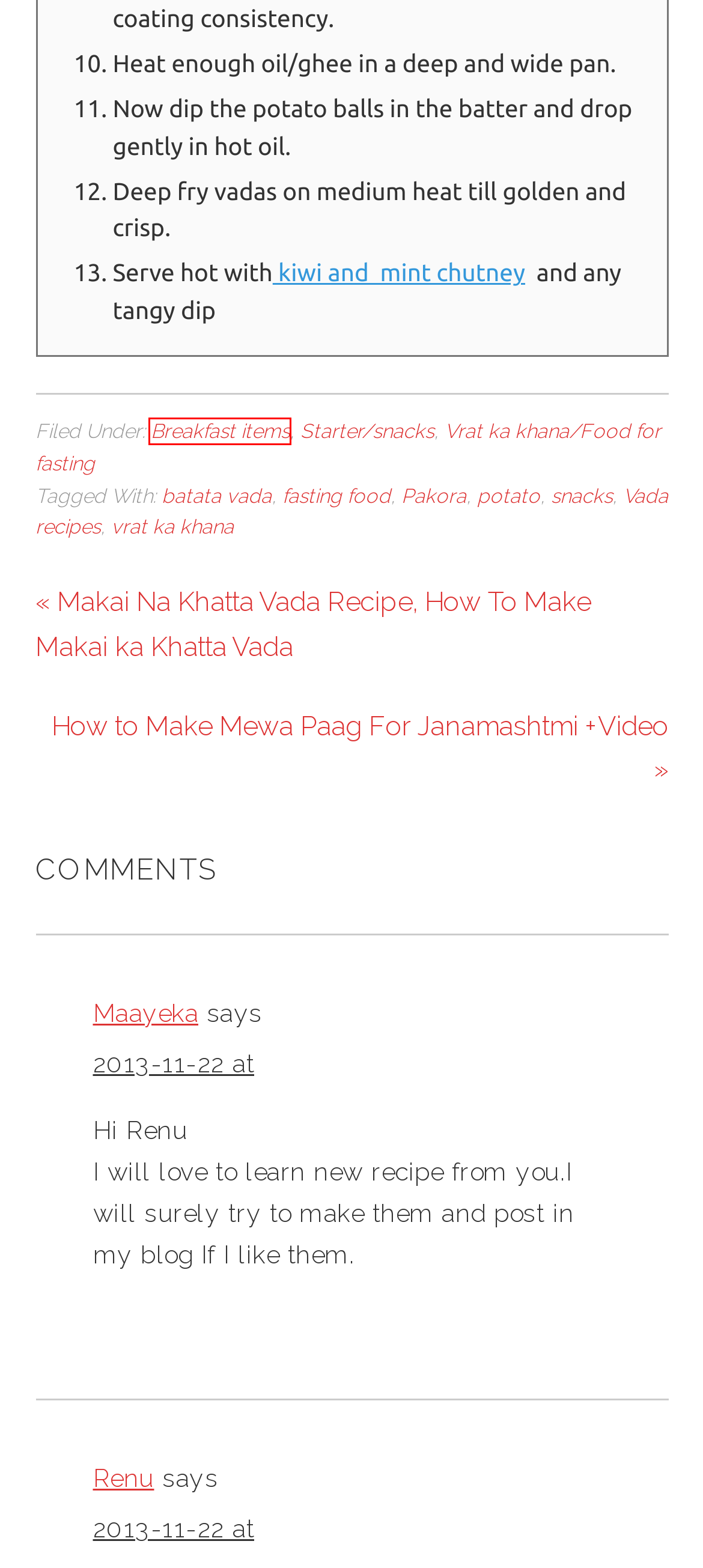With the provided screenshot showing a webpage and a red bounding box, determine which webpage description best fits the new page that appears after clicking the element inside the red box. Here are the options:
A. Breakfast items Archives » Maayeka
B. fasting food Archives » Maayeka
C. Vada recipes Archives » Maayeka
D. Starter/snacks Archives » Maayeka
E. Makai Na Khatta Vada Recipe, How To Make Makai ka Khatta Vada » Maayeka
F. batata vada Archives » Maayeka
G. vrat ka khana Archives » Maayeka
H. How to Make Mewa Paag For Janamashtmi +Video » Maayeka

A